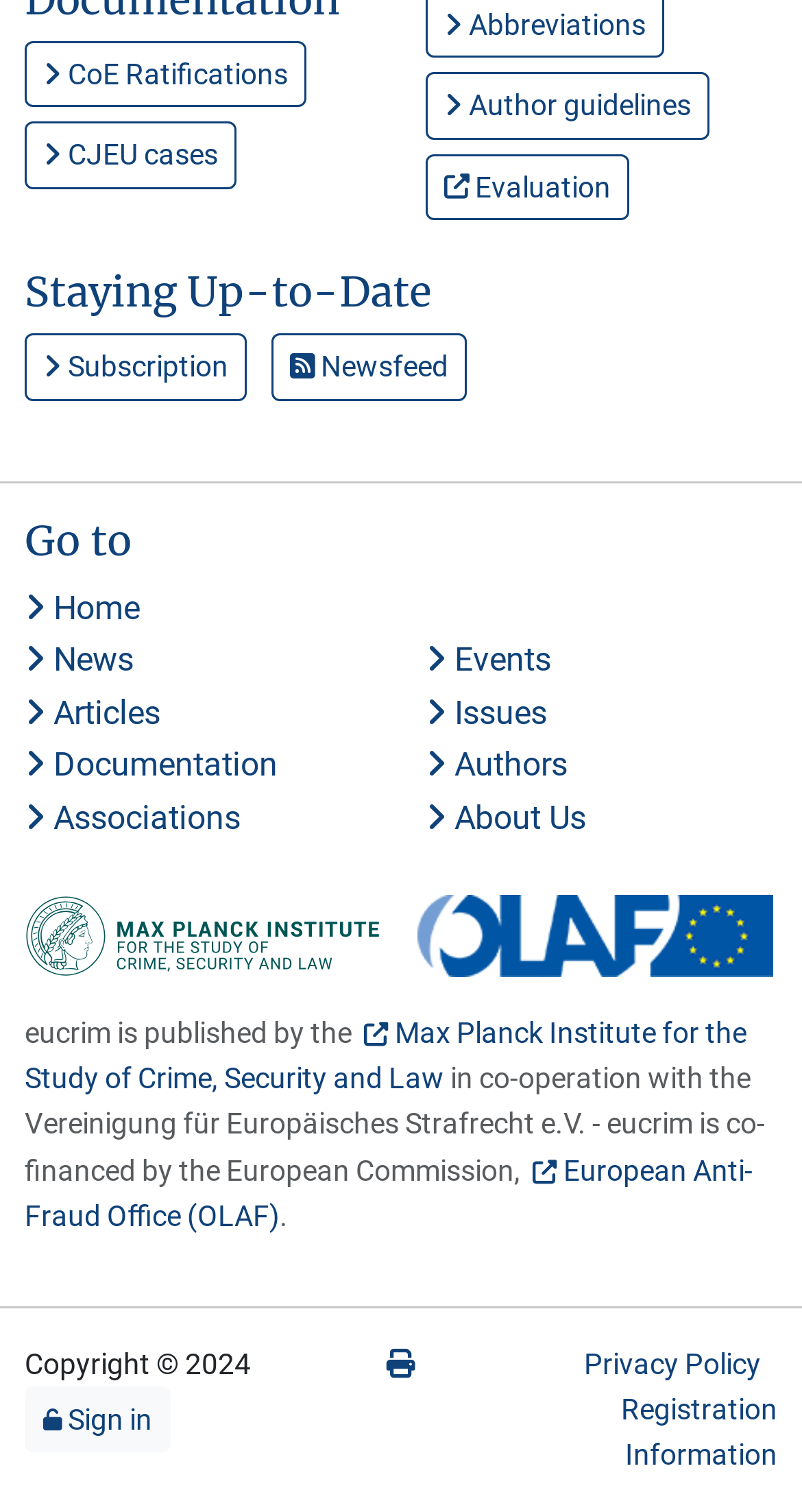How many links are there under the 'Go to' heading?
Please provide a single word or phrase as the answer based on the screenshot.

7